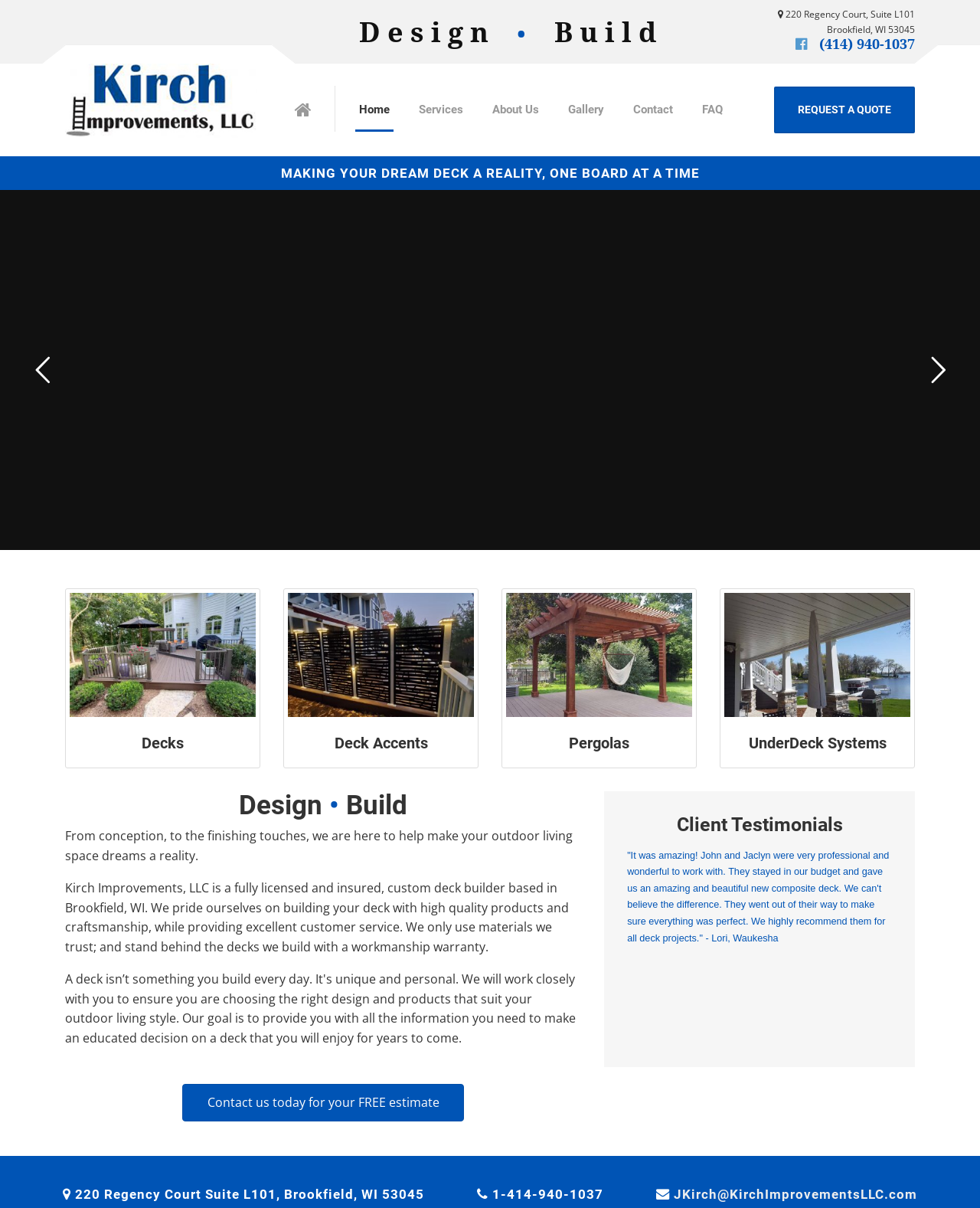Can you locate the main headline on this webpage and provide its text content?

Design • Build